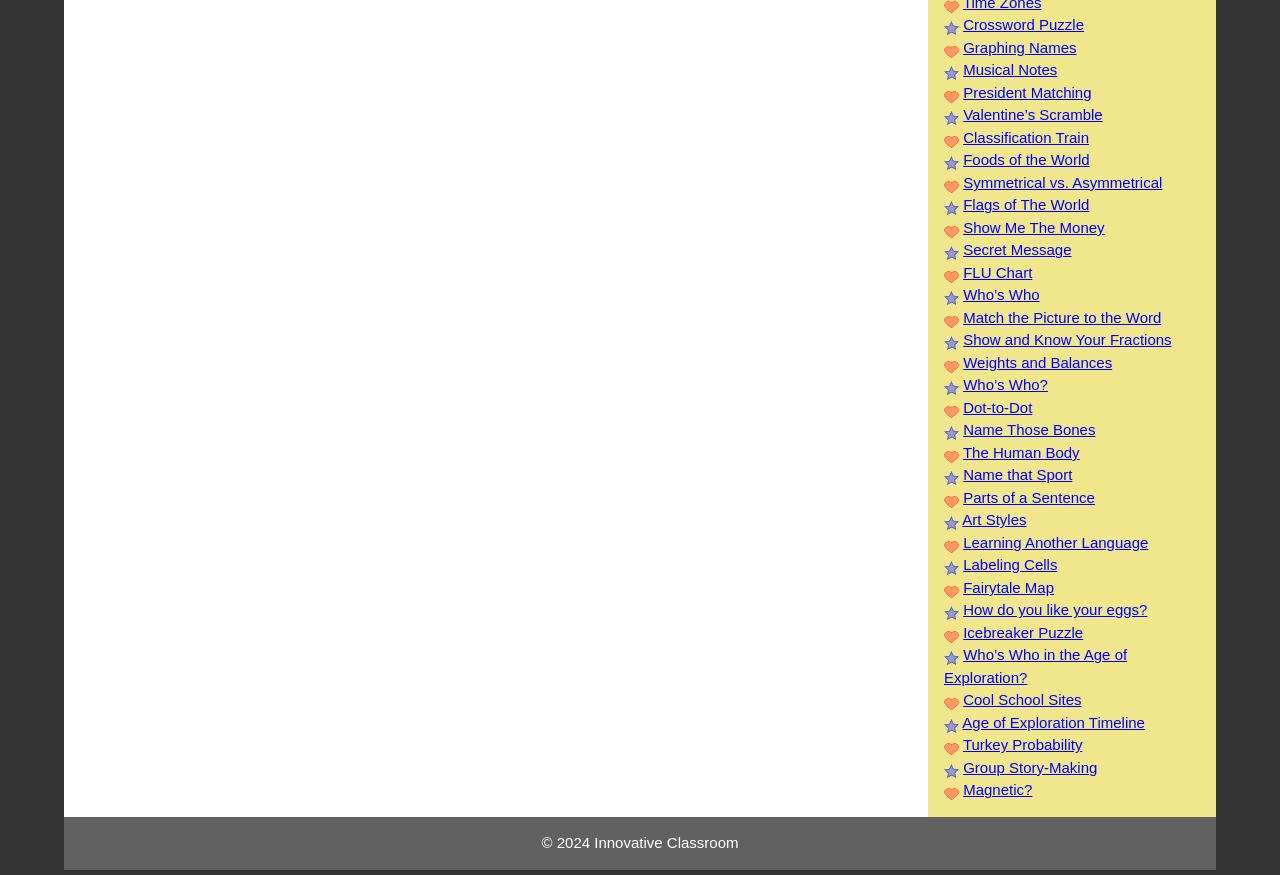Find the bounding box coordinates for the HTML element specified by: "Fairytale Map".

[0.752, 0.662, 0.823, 0.681]